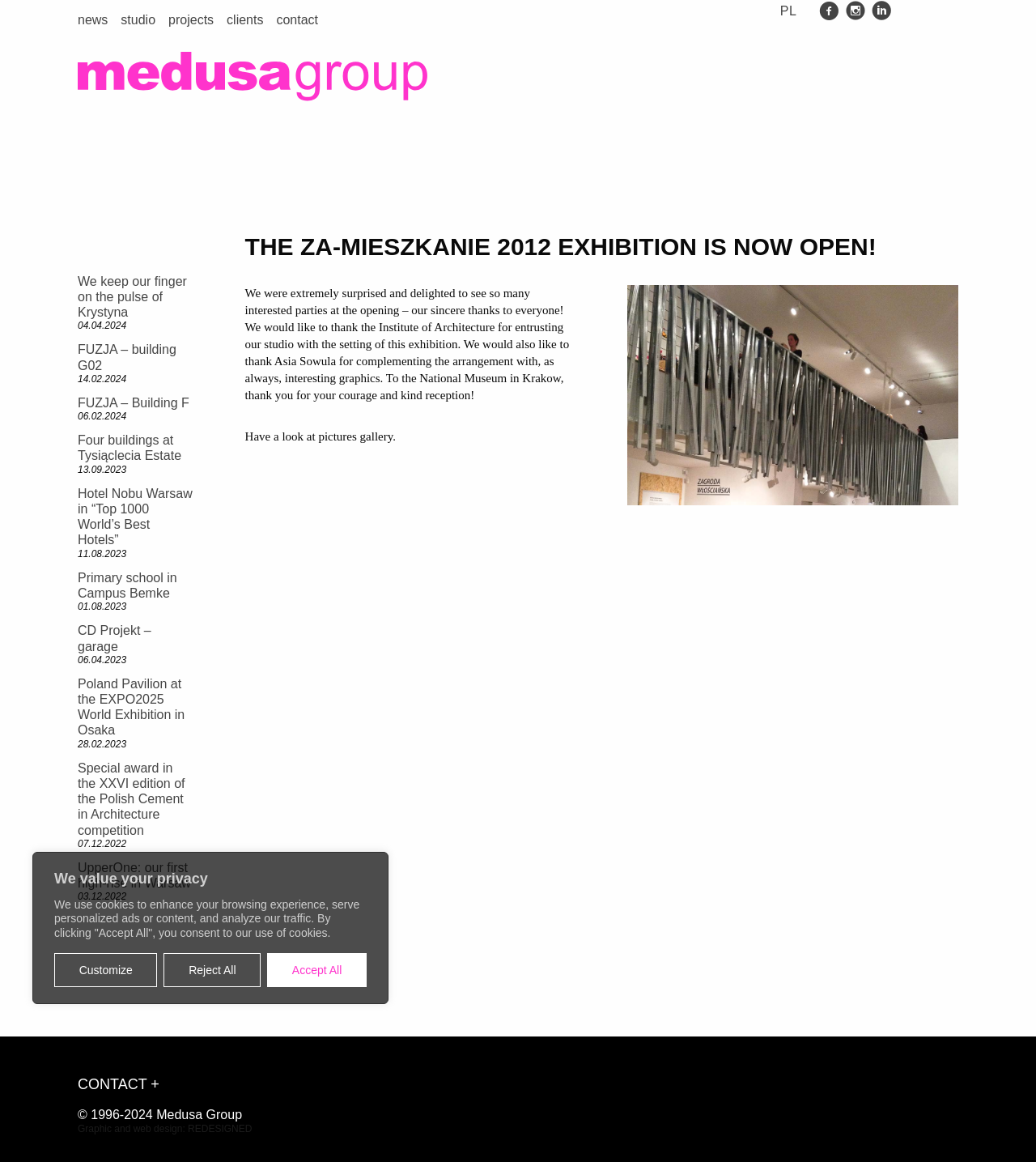Please find the bounding box coordinates of the element that needs to be clicked to perform the following instruction: "Click the news link". The bounding box coordinates should be four float numbers between 0 and 1, represented as [left, top, right, bottom].

[0.075, 0.0, 0.104, 0.035]